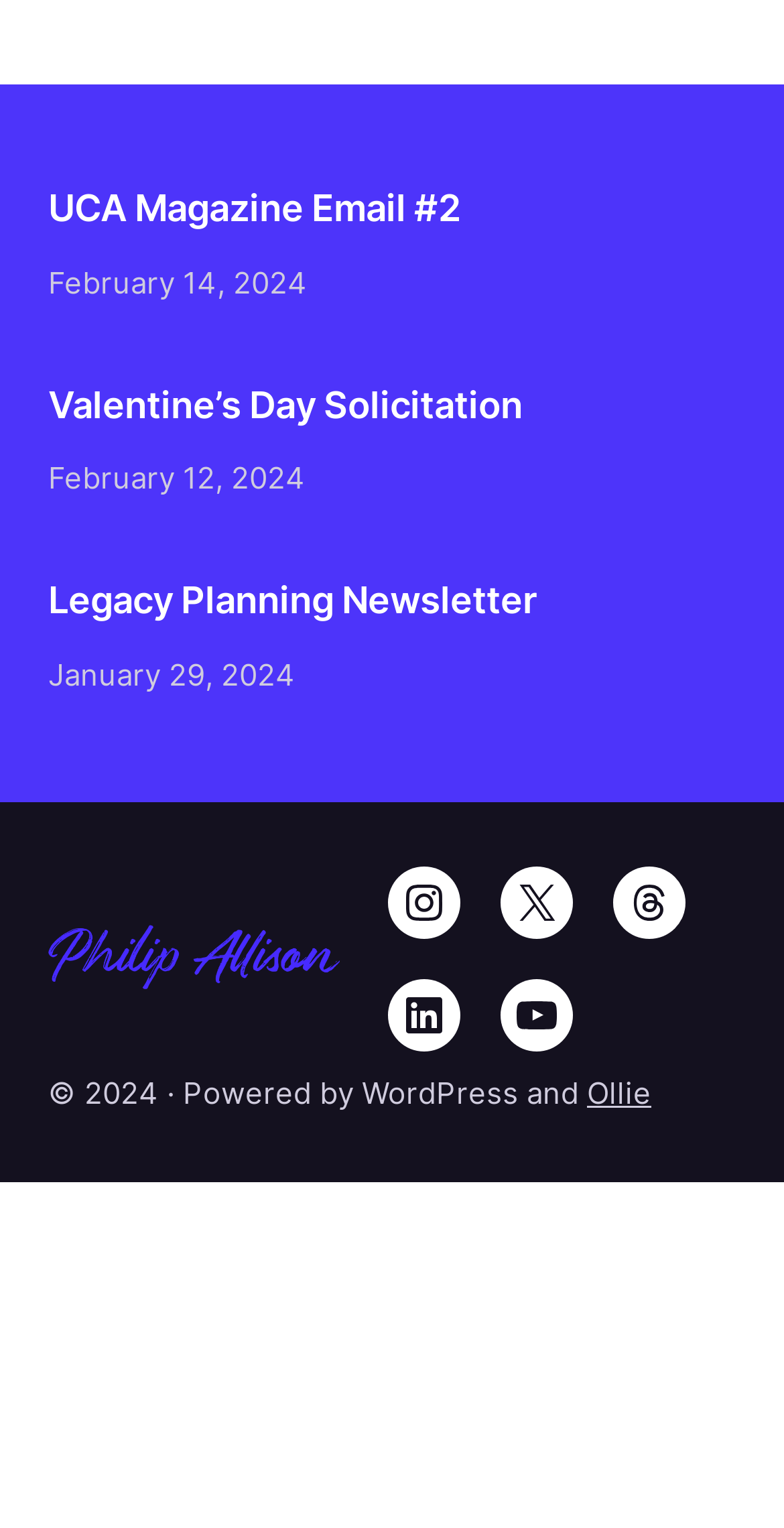Please mark the clickable region by giving the bounding box coordinates needed to complete this instruction: "read Legacy Planning Newsletter".

[0.062, 0.375, 0.685, 0.412]